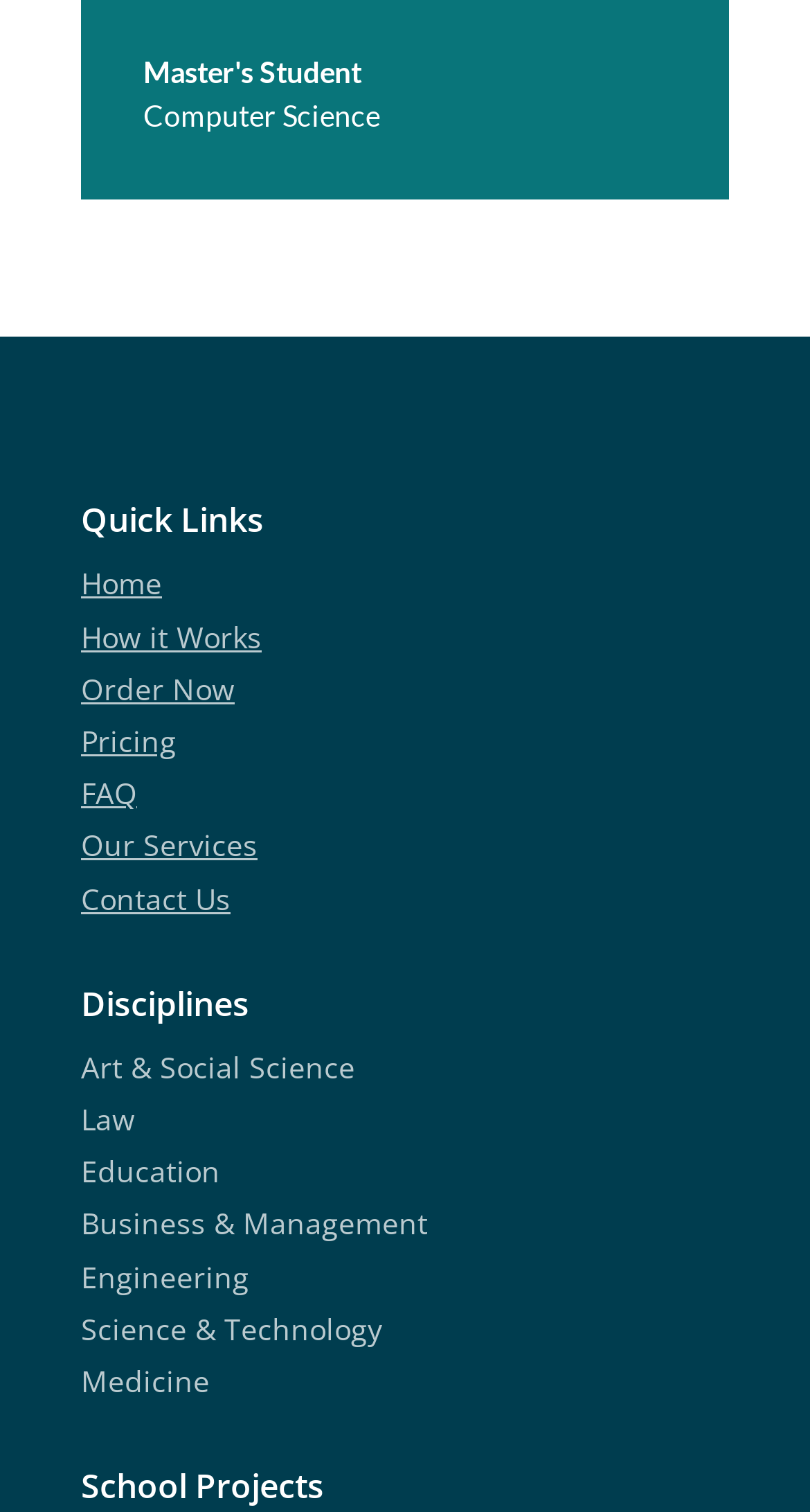Return the bounding box coordinates of the UI element that corresponds to this description: "Our Services". The coordinates must be given as four float numbers in the range of 0 and 1, [left, top, right, bottom].

[0.1, 0.546, 0.318, 0.572]